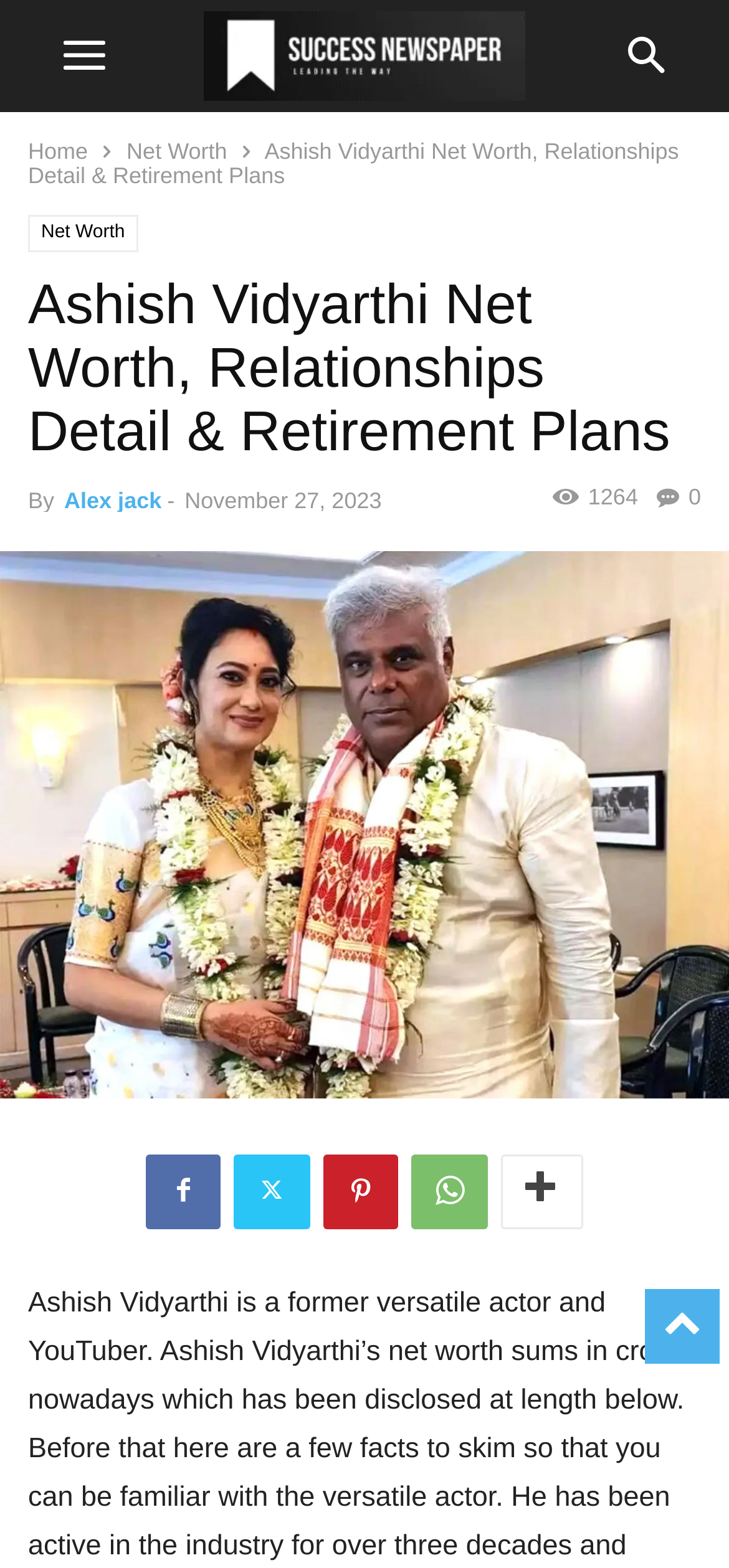When was the article published?
Please answer the question as detailed as possible based on the image.

The publication date of the article can be found in the header section, where the time element displays the date 'November 27, 2023'.